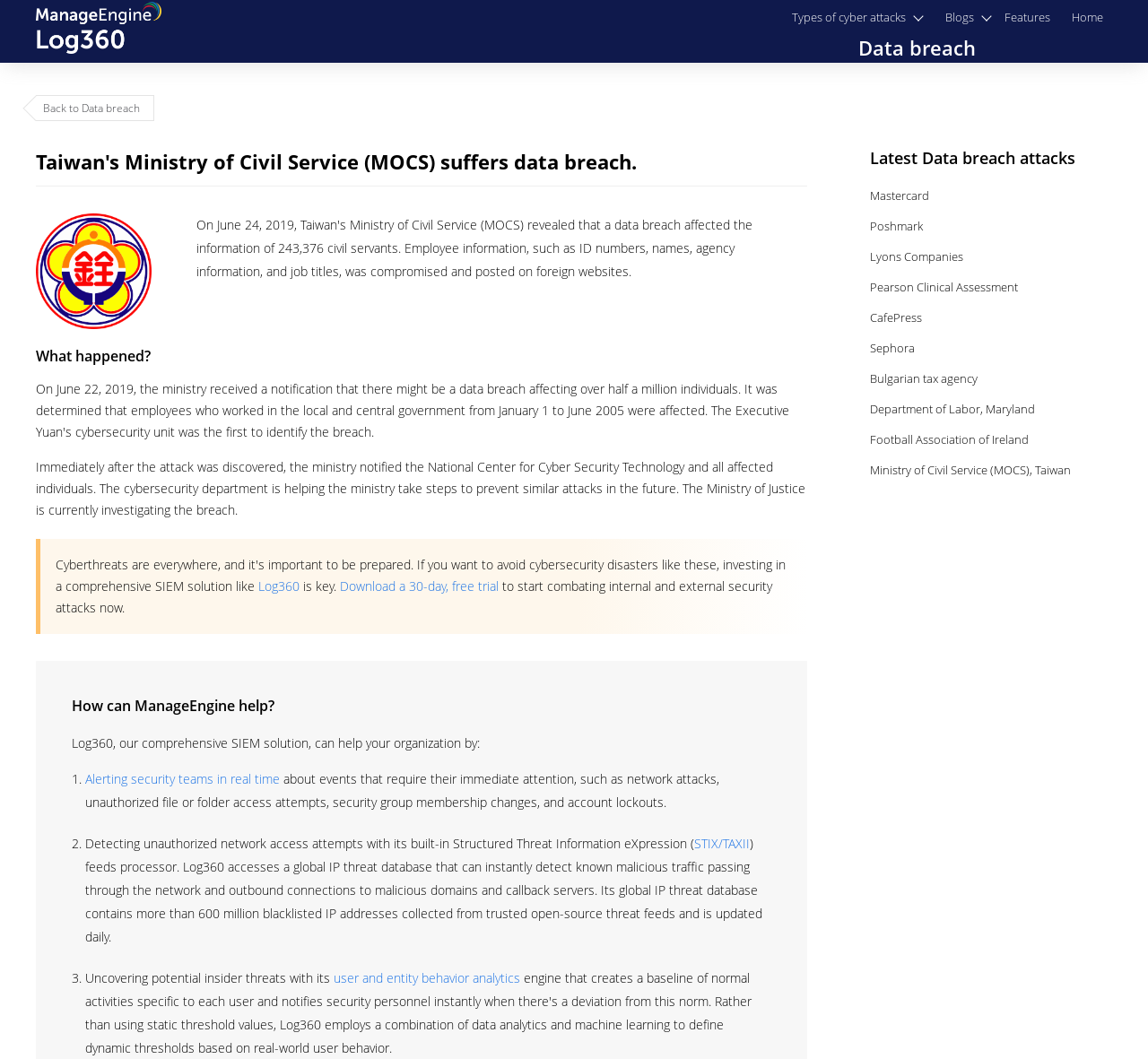Identify the bounding box coordinates of the part that should be clicked to carry out this instruction: "Click on 'Log360'".

[0.225, 0.545, 0.261, 0.561]